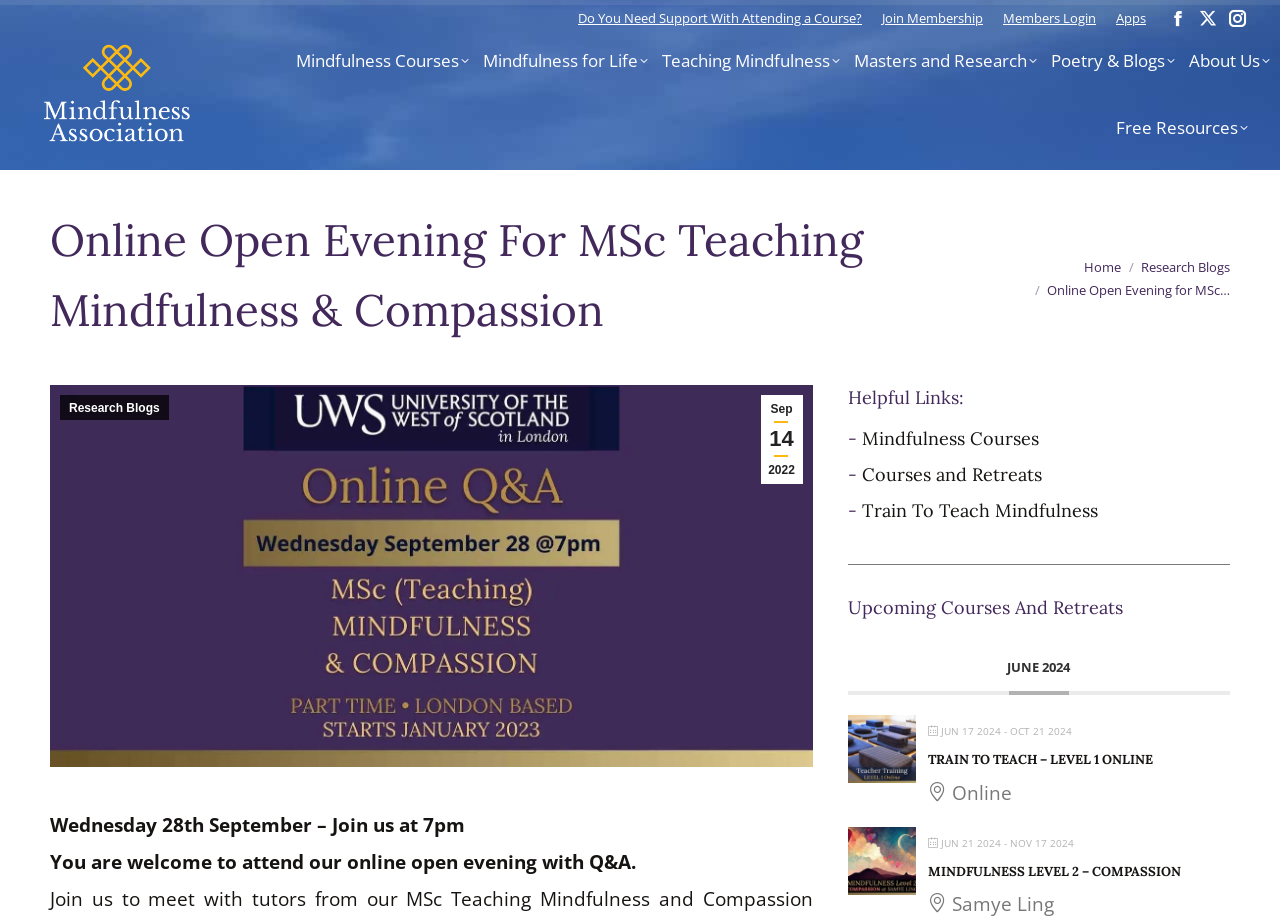Highlight the bounding box coordinates of the element you need to click to perform the following instruction: "Navigate to ABOUT US."

None